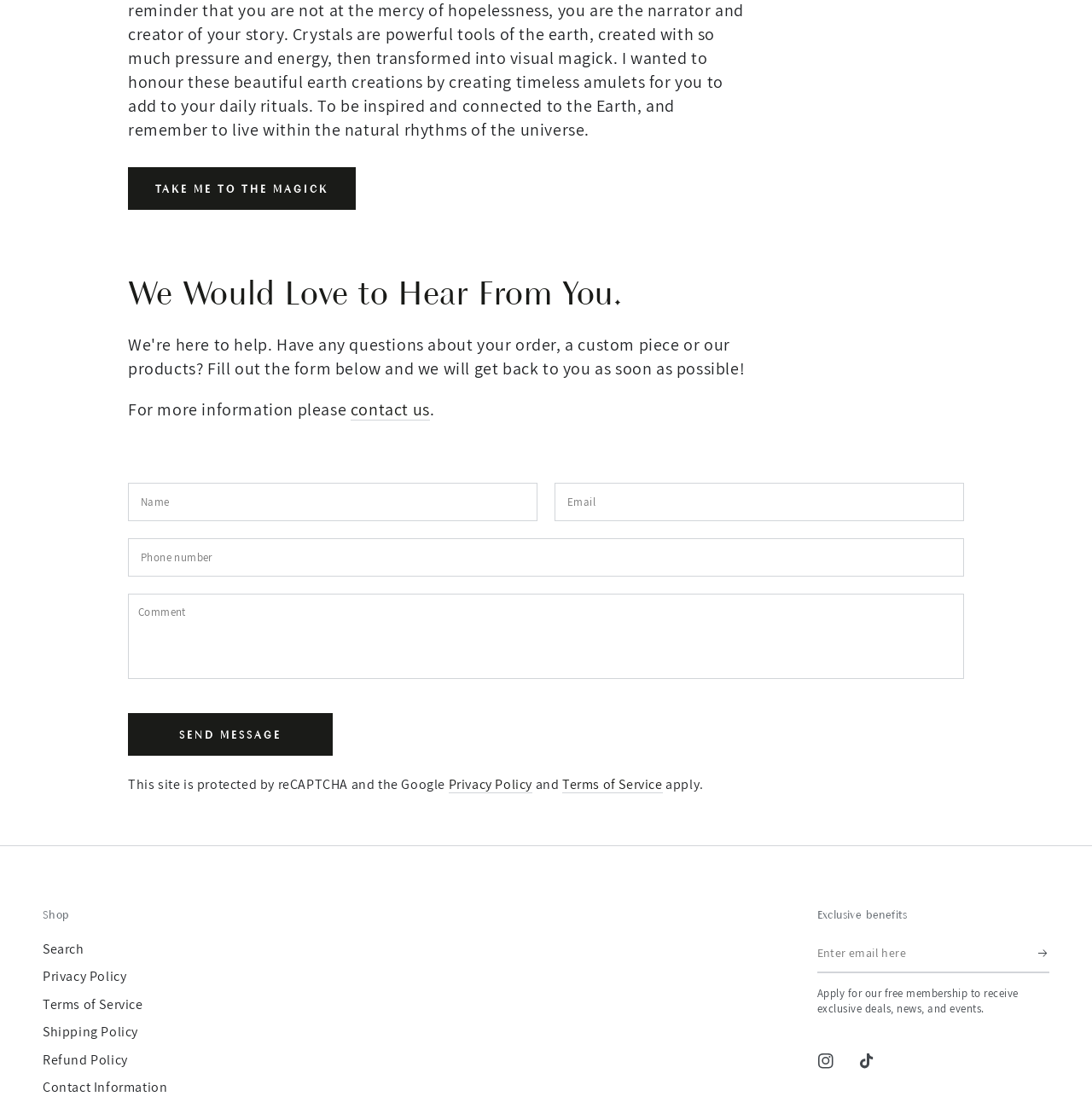Please locate the clickable area by providing the bounding box coordinates to follow this instruction: "Search on the website".

[0.039, 0.848, 0.077, 0.864]